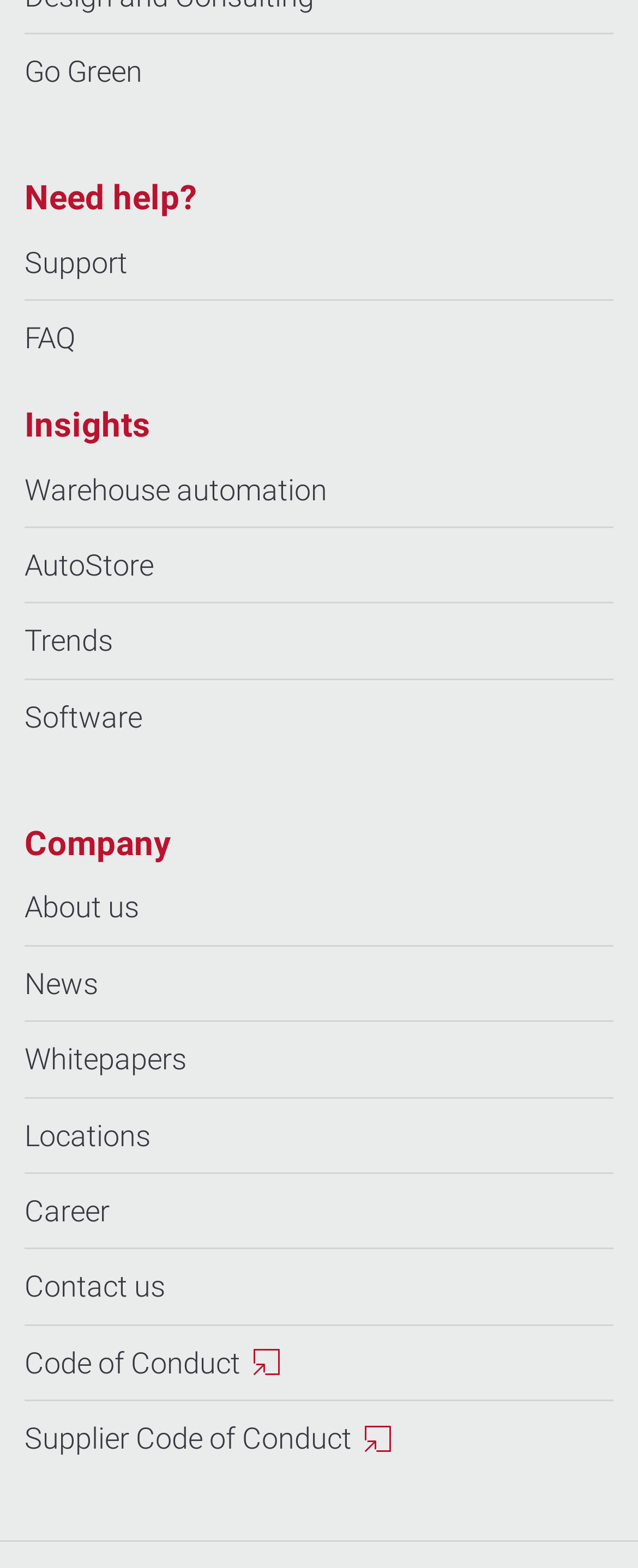Specify the bounding box coordinates for the region that must be clicked to perform the given instruction: "View FAQs".

[0.038, 0.192, 0.118, 0.239]